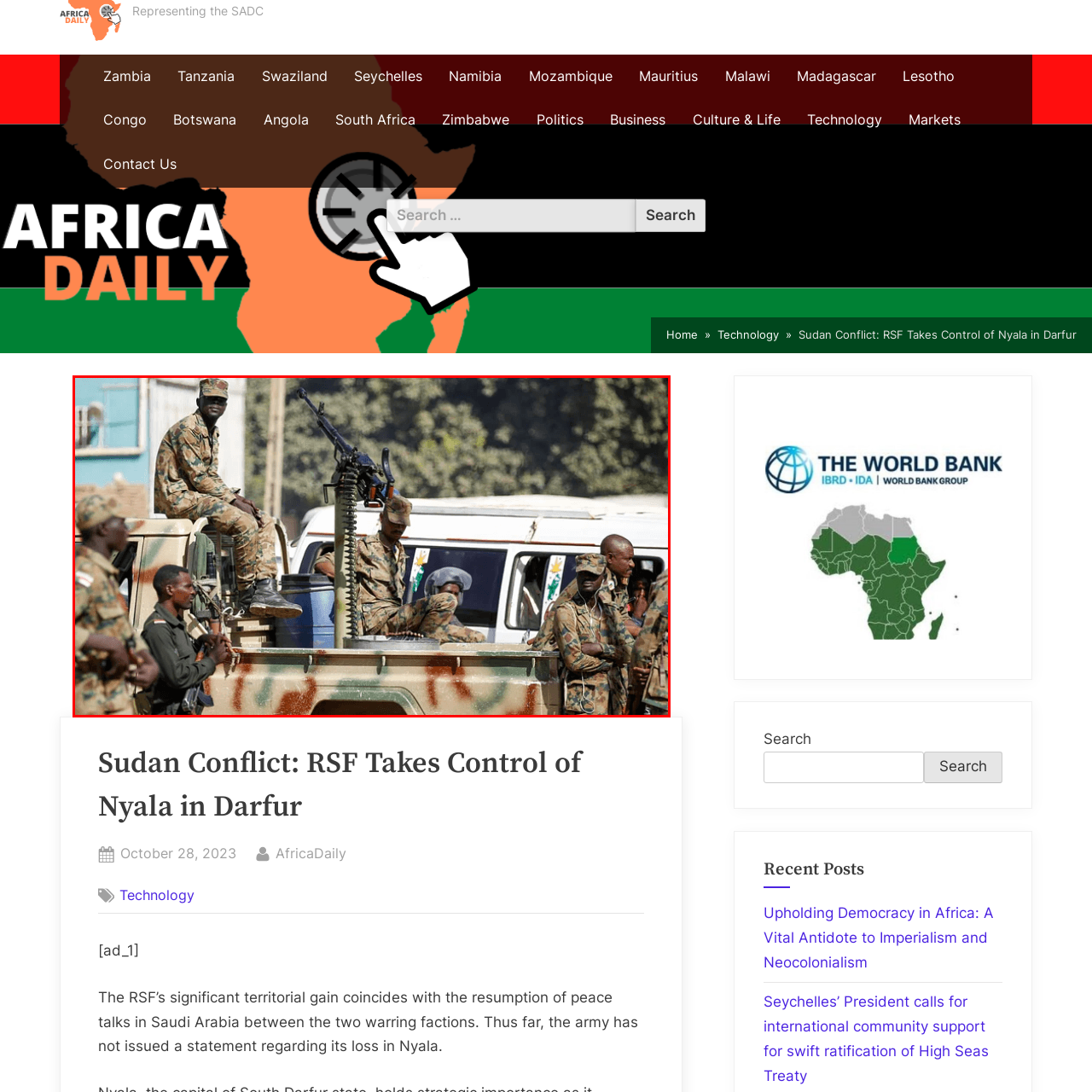What is the context of the conflict? Please look at the image within the red bounding box and provide a one-word or short-phrase answer based on what you see.

Sudan conflict